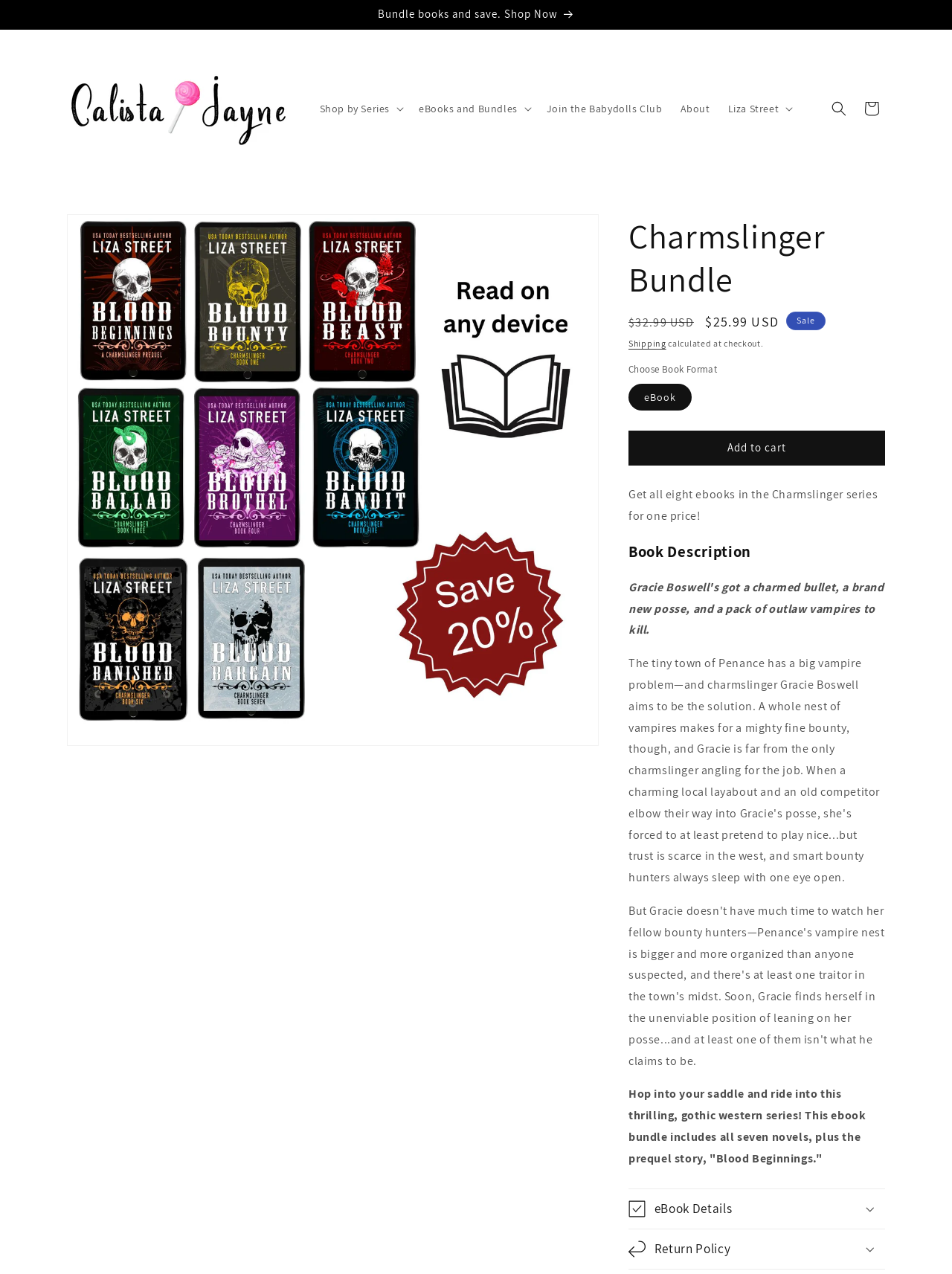Given the element description Shop by Series, specify the bounding box coordinates of the corresponding UI element in the format (top-left x, top-left y, bottom-right x, bottom-right y). All values must be between 0 and 1.

[0.326, 0.073, 0.43, 0.097]